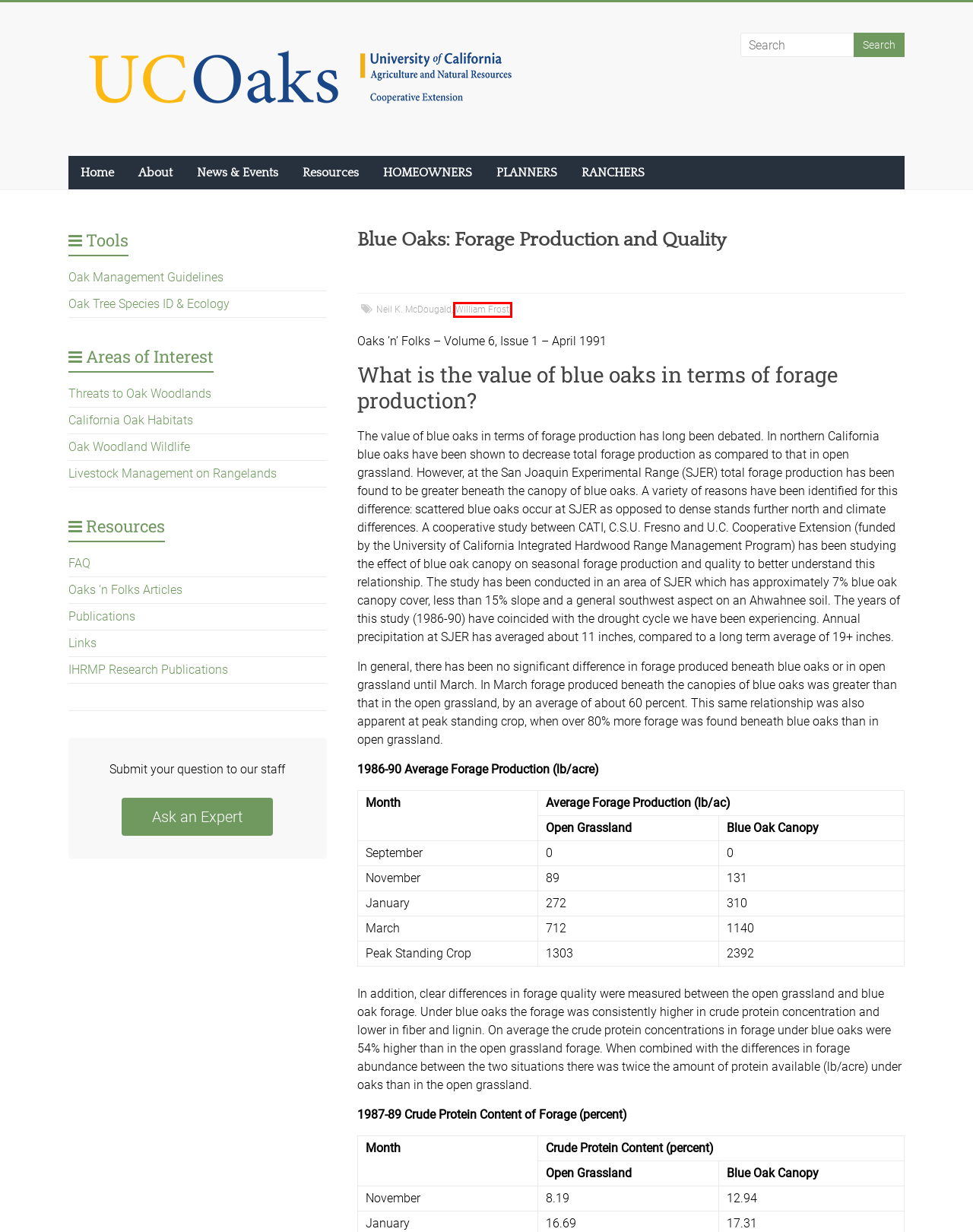Given a screenshot of a webpage with a red bounding box highlighting a UI element, determine which webpage description best matches the new webpage that appears after clicking the highlighted element. Here are the candidates:
A. Resources - UC Oaks
B. Welcome - UC Oaks | Oak Woodland Management
C. Planners & Policy - UC Oaks
D. Ask an Expert - UC Oaks
E. About - UC Oaks | Oak Woodland Management
F. William Frost Archives - UC Oaks
G. Urban Oak Care - UC Oaks
H. IHRMP Research Publications - UC Oaks

F